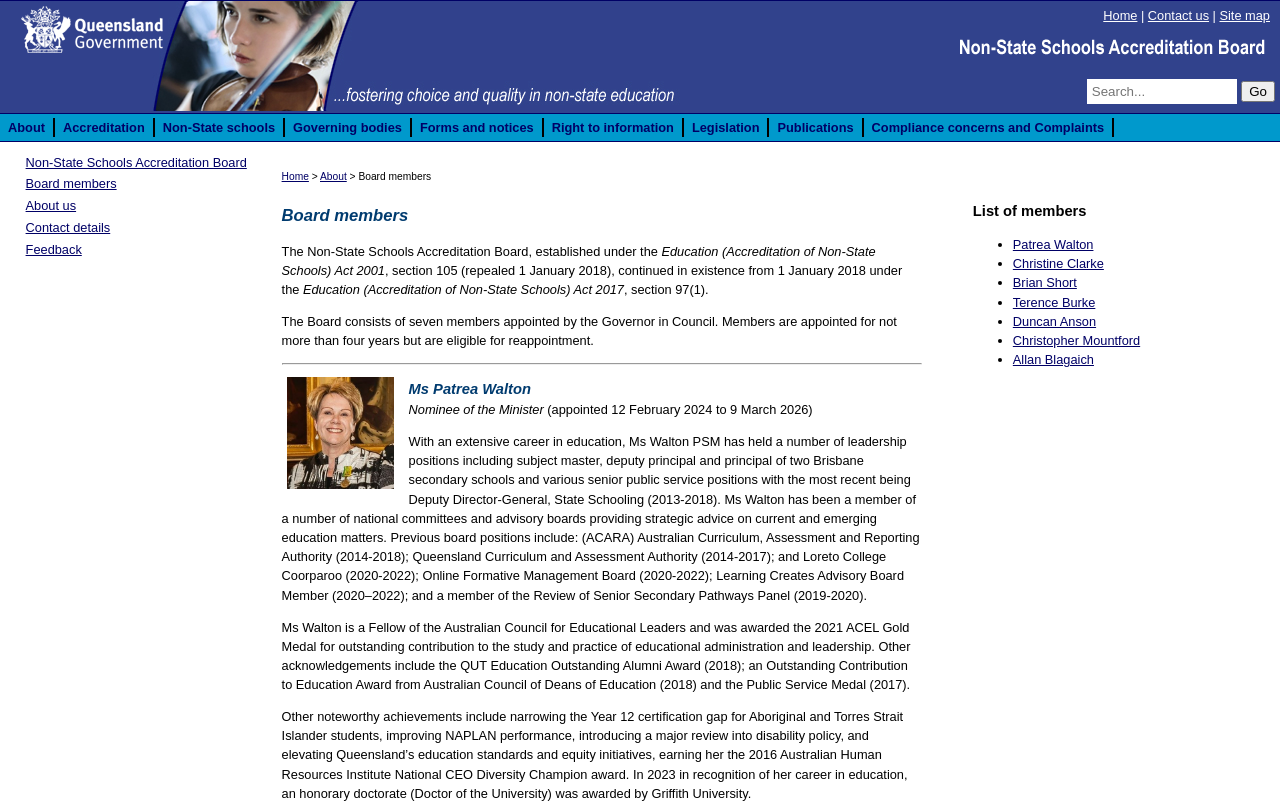Using the image as a reference, answer the following question in as much detail as possible:
How many members are there in the board?

The number of members in the board can be found in the paragraph of text that describes the board, which states that 'The Board consists of seven members appointed by the Governor in Council.'